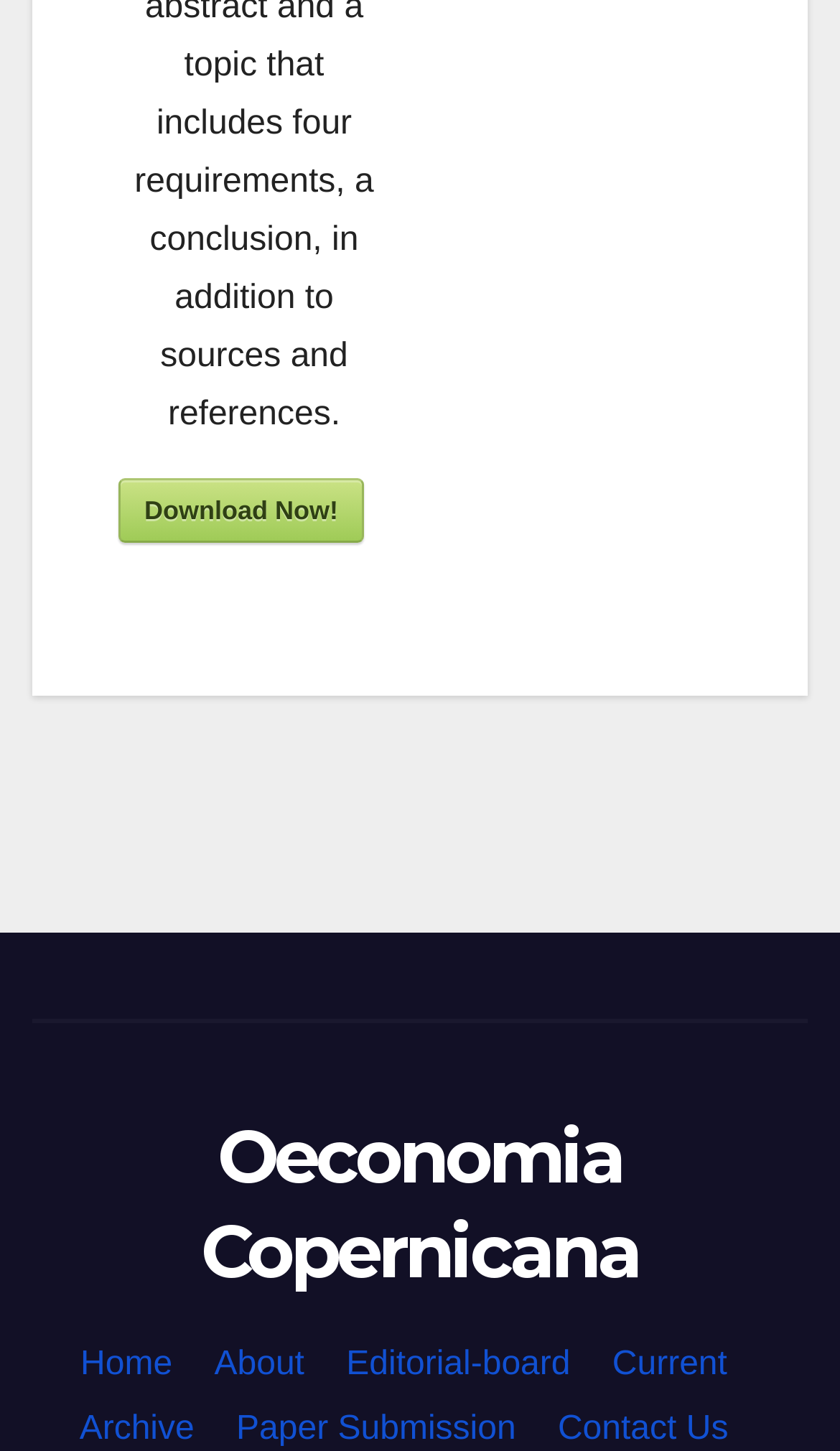Can you specify the bounding box coordinates of the area that needs to be clicked to fulfill the following instruction: "download the file"?

[0.141, 0.329, 0.433, 0.374]